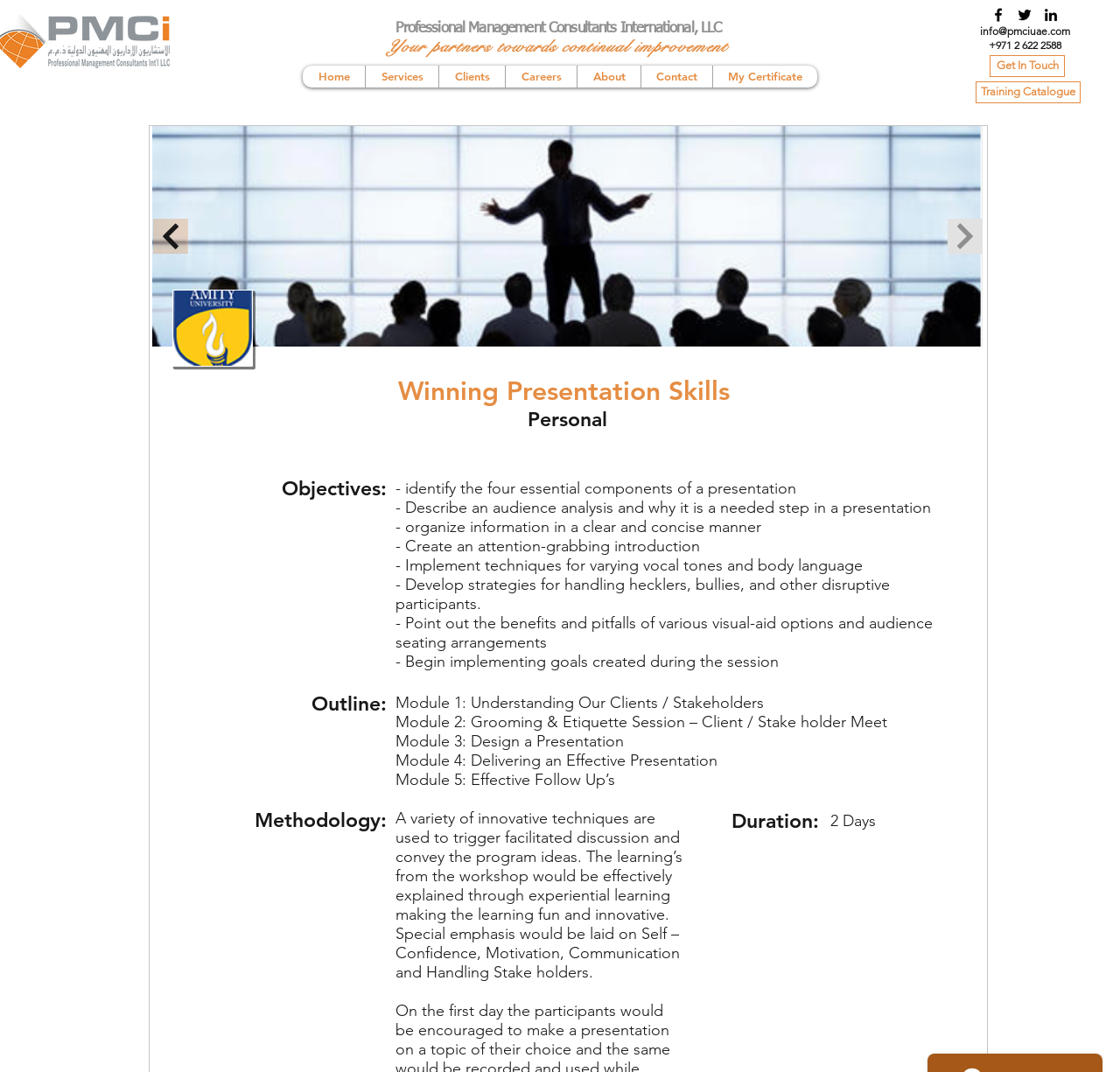Find the bounding box coordinates for the area that should be clicked to accomplish the instruction: "Click the 'Continue' button".

[0.137, 0.204, 0.168, 0.237]